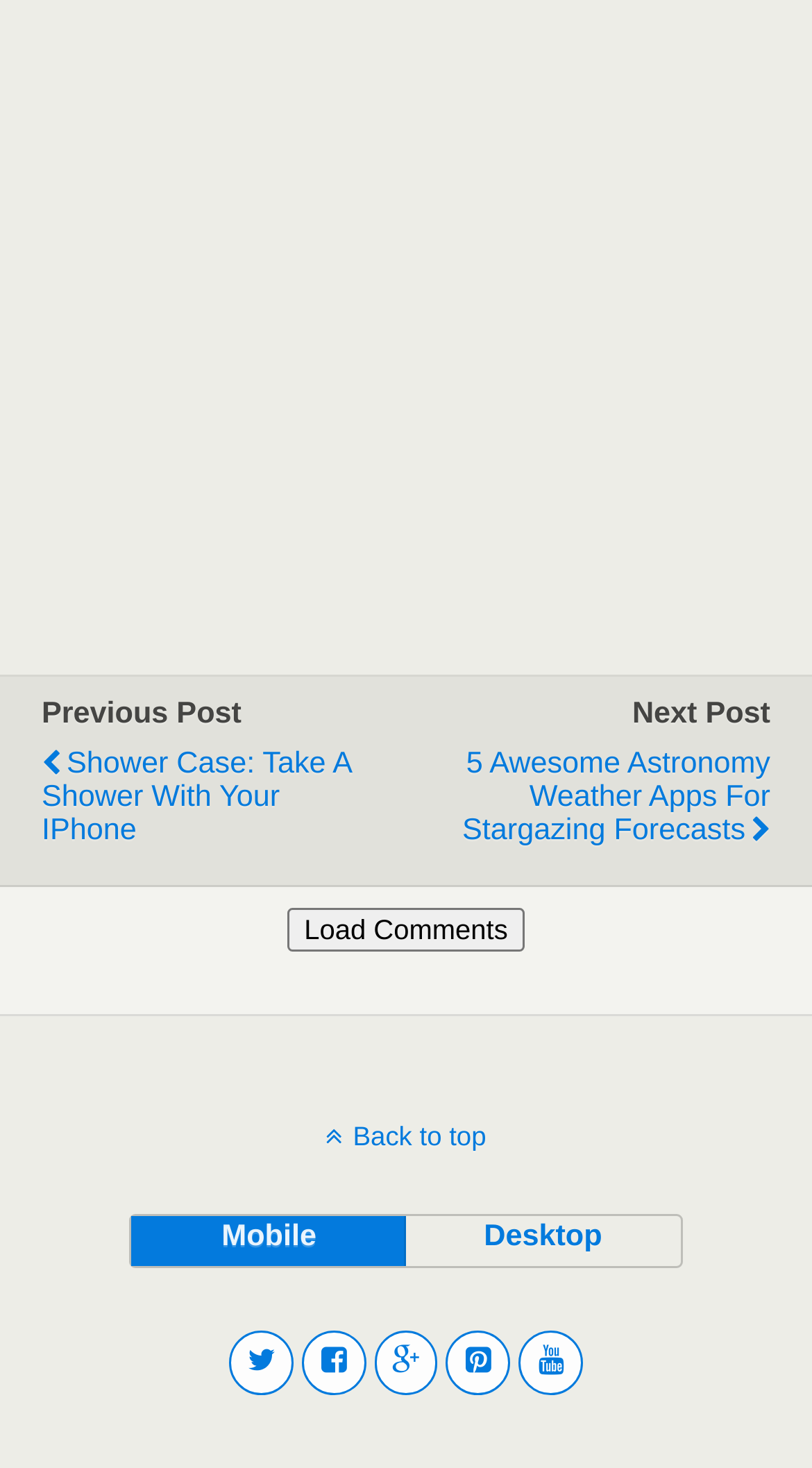From the webpage screenshot, predict the bounding box of the UI element that matches this description: "title="Twitter"".

[0.282, 0.906, 0.361, 0.95]